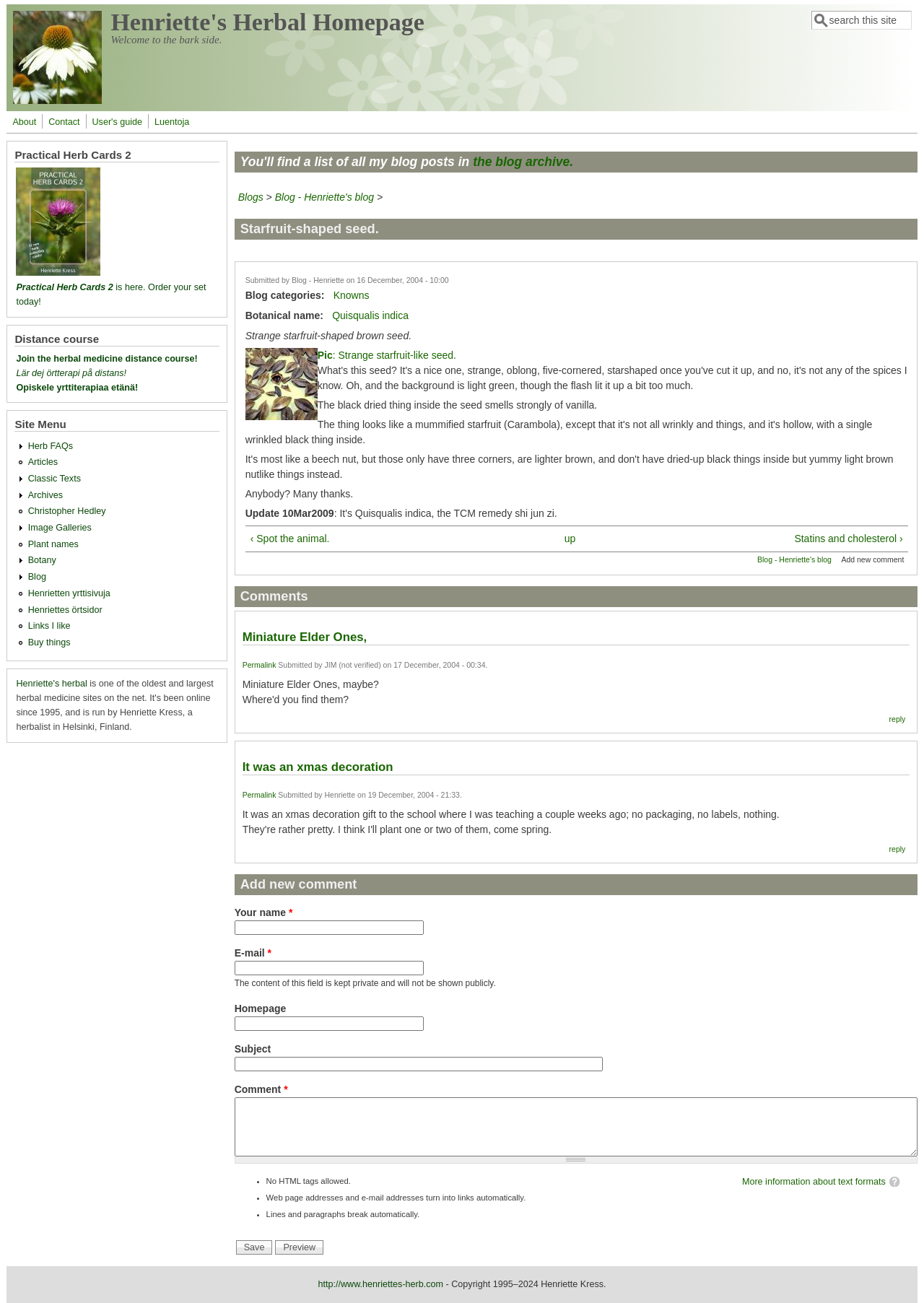Please determine the bounding box coordinates of the clickable area required to carry out the following instruction: "Click the Home link". The coordinates must be four float numbers between 0 and 1, represented as [left, top, right, bottom].

None